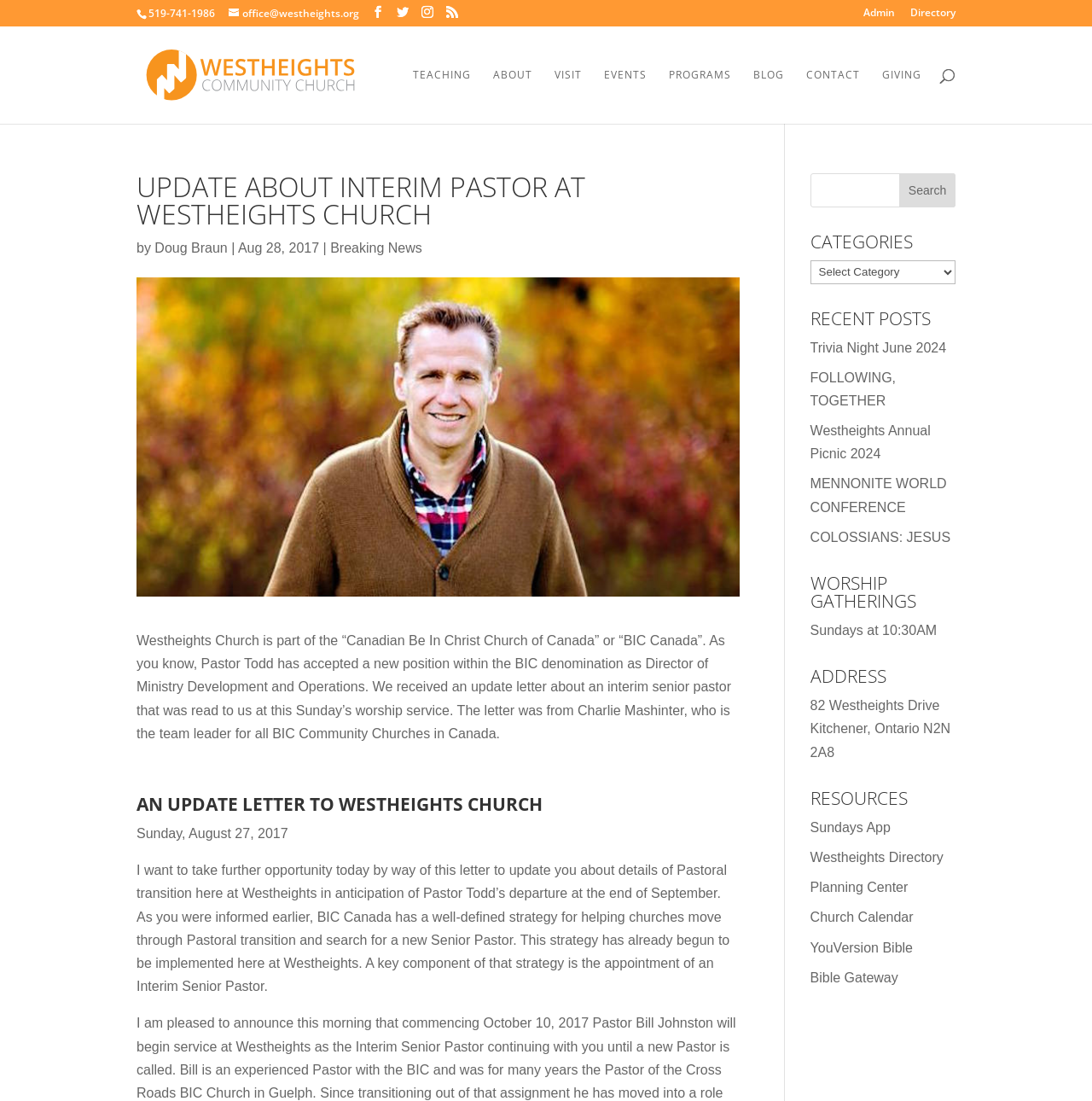What is the address of Westheights Church?
Please provide a comprehensive answer based on the contents of the image.

I found the address of Westheights Church in the 'ADDRESS' section, which is located in the right sidebar of the webpage. The address is written in a static text element with the content '82 Westheights Drive Kitchener, Ontario N2N 2A8'.